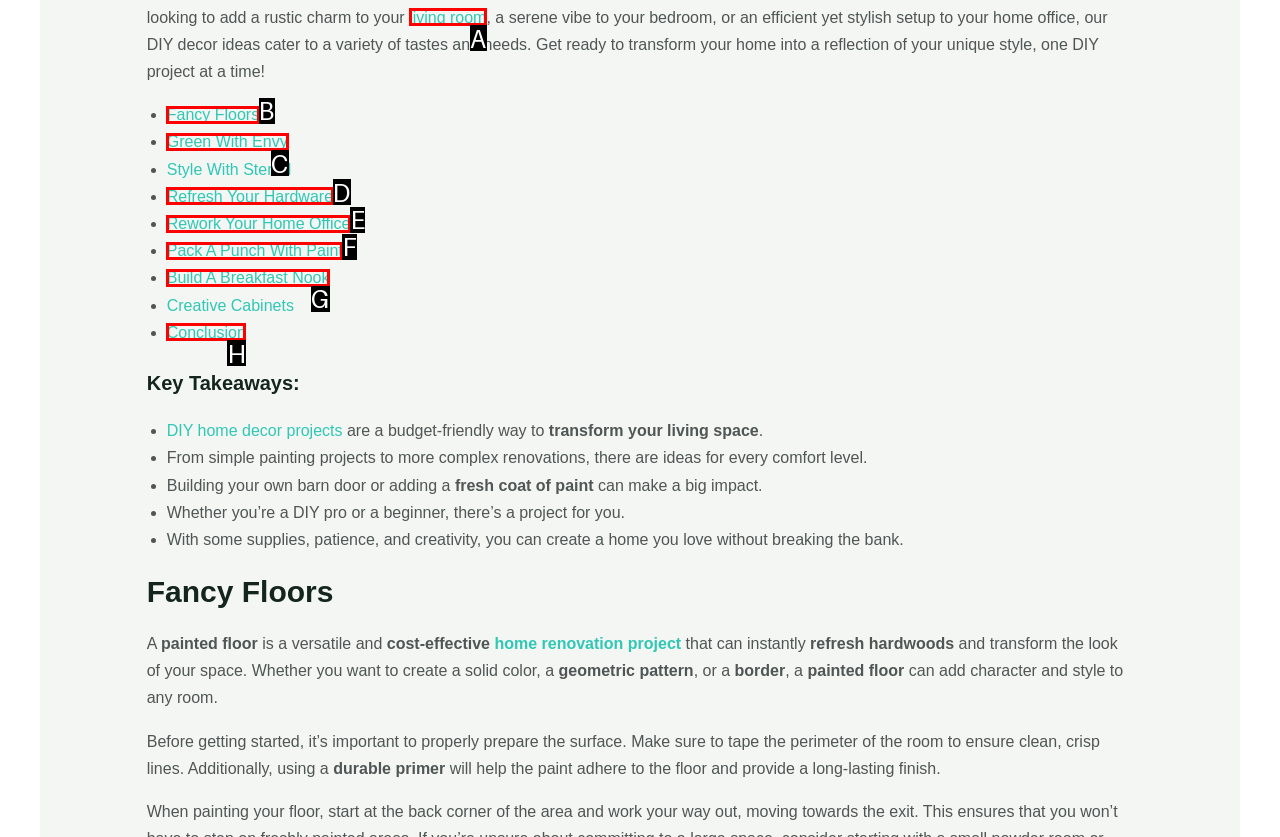Based on the task: Discover 'Green With Envy', which UI element should be clicked? Answer with the letter that corresponds to the correct option from the choices given.

C